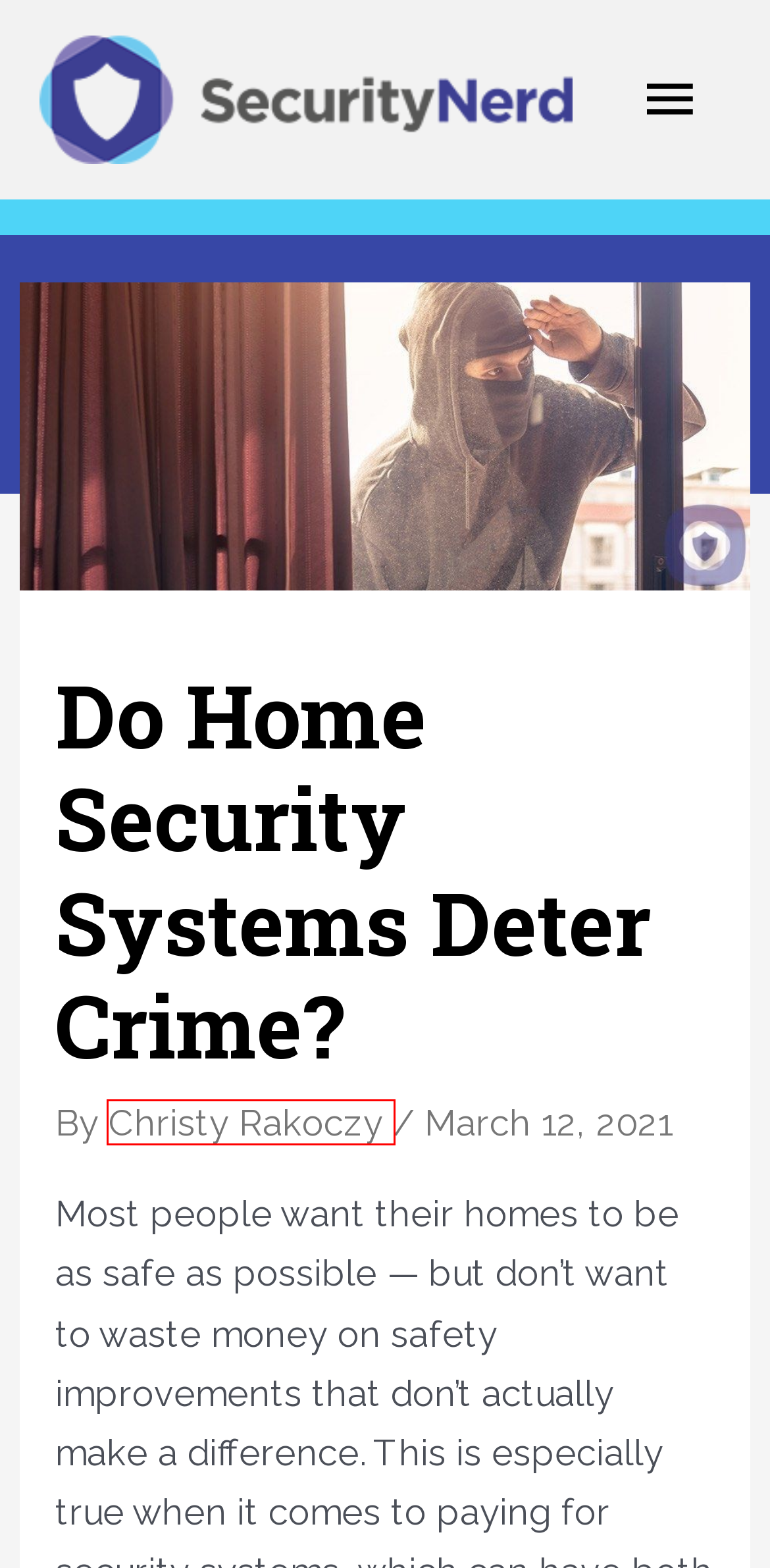Examine the webpage screenshot and identify the UI element enclosed in the red bounding box. Pick the webpage description that most accurately matches the new webpage after clicking the selected element. Here are the candidates:
A. SecurityNerd
B. Christy Rakoczy – SecurityNerd
C. ADT Home Security Review – SecurityNerd
D. About SecurityNerd – SecurityNerd
E. Press – SecurityNerd
F. Where To Place Your Home Security Cameras – SecurityNerd
G. Contact Our Team – SecurityNerd
H. Vivint Security Review – SecurityNerd

B